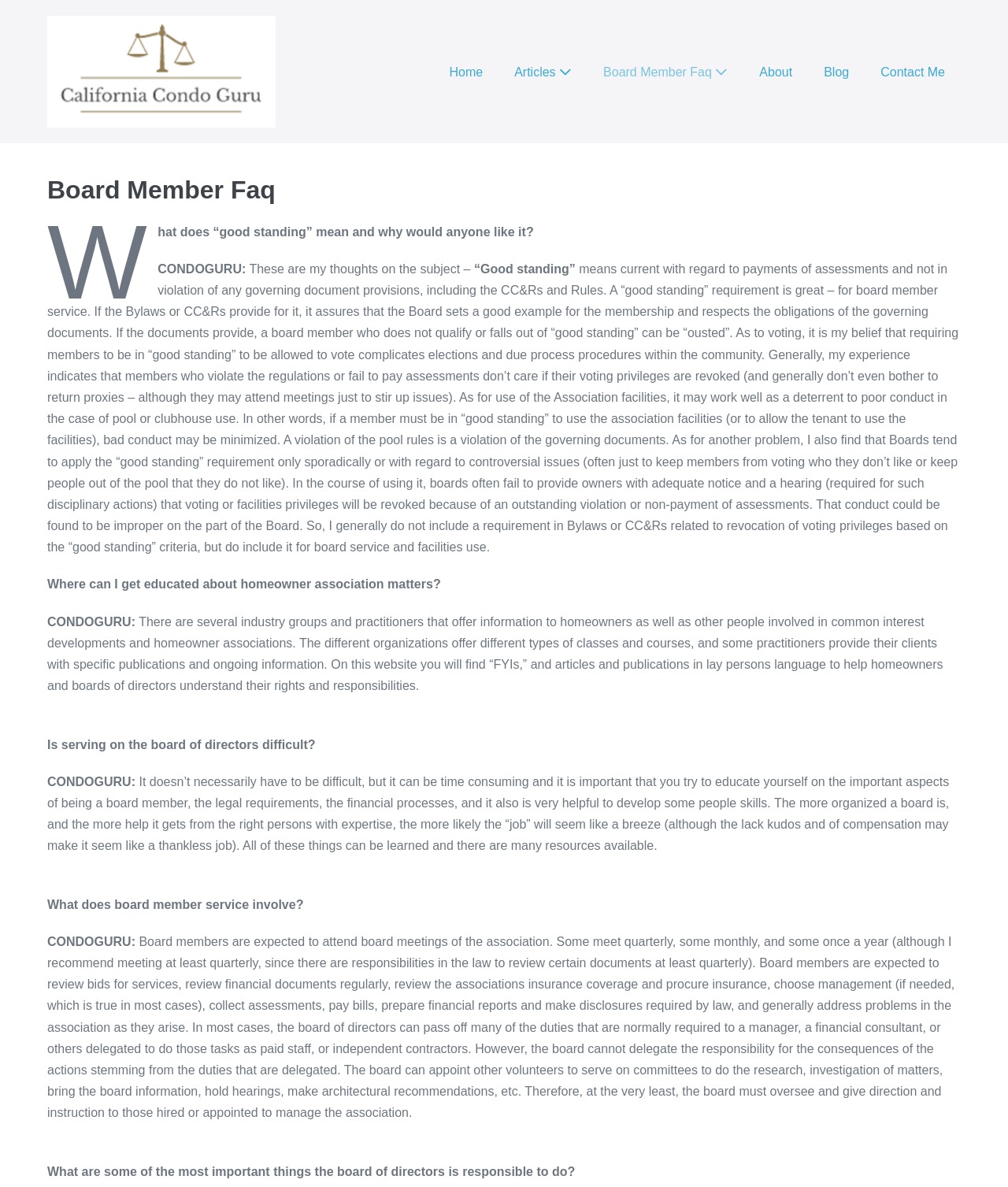Extract the main heading text from the webpage.

Board Member Faq